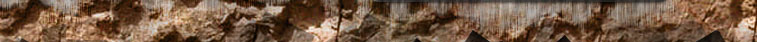What technique was used to create realistic texture and depth?
From the image, respond using a single word or phrase.

Layered painting techniques in Photoshop